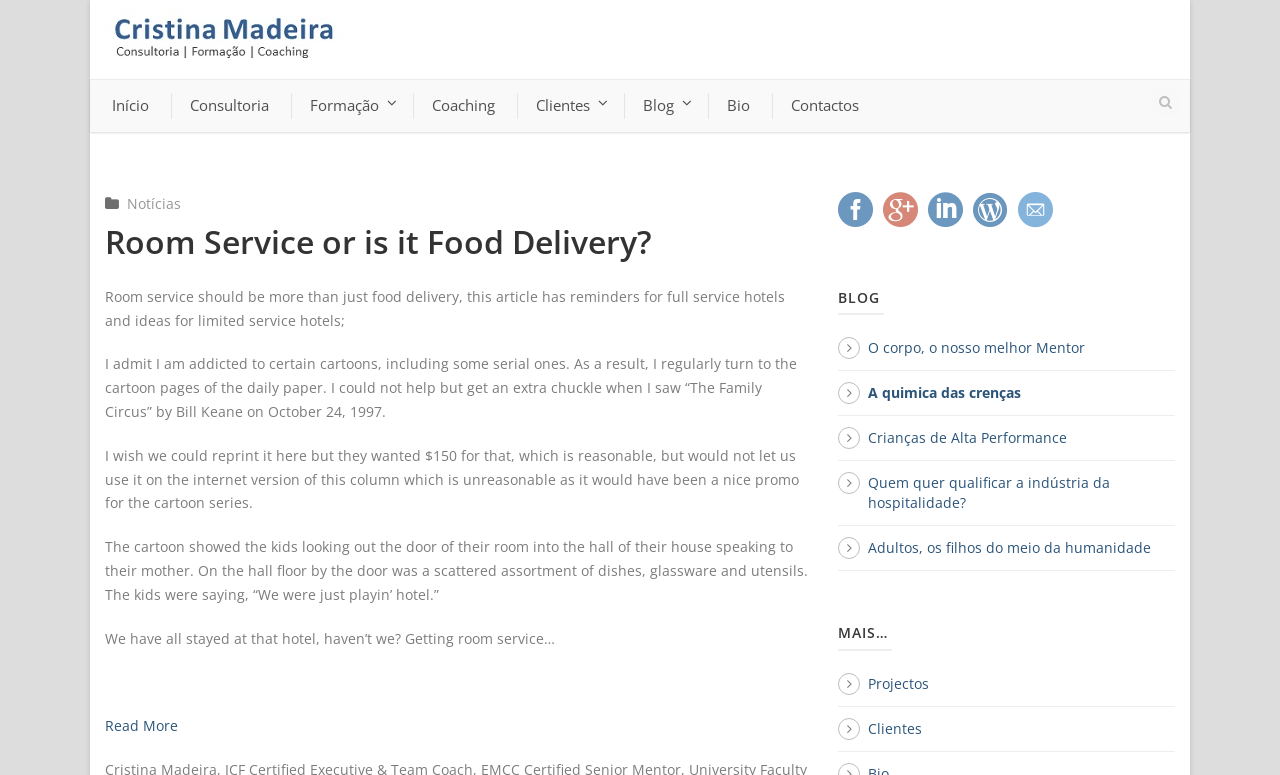Please pinpoint the bounding box coordinates for the region I should click to adhere to this instruction: "View the 'O corpo, o nosso melhor Mentor' blog post".

[0.678, 0.437, 0.848, 0.461]